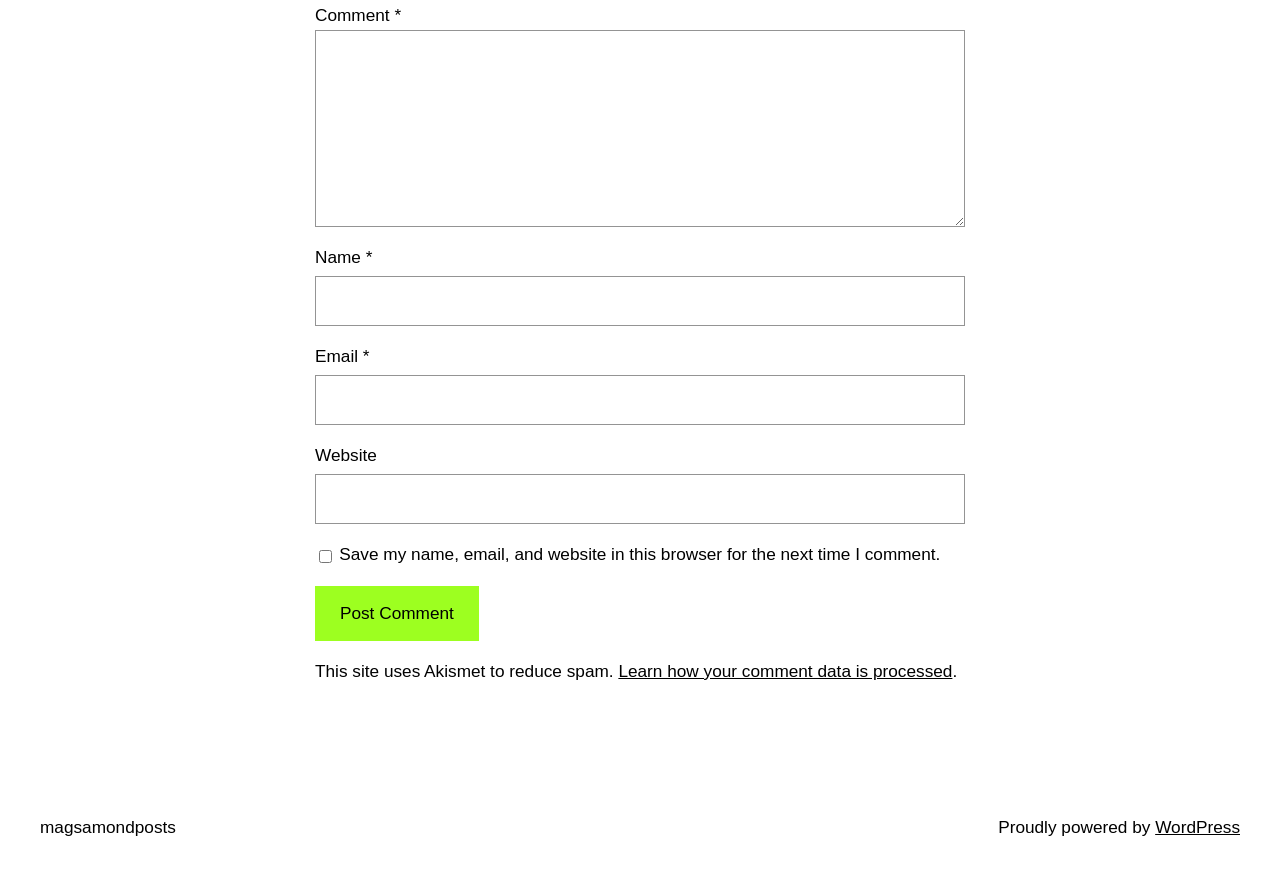Specify the bounding box coordinates of the element's region that should be clicked to achieve the following instruction: "Enter a comment". The bounding box coordinates consist of four float numbers between 0 and 1, in the format [left, top, right, bottom].

[0.246, 0.034, 0.754, 0.256]